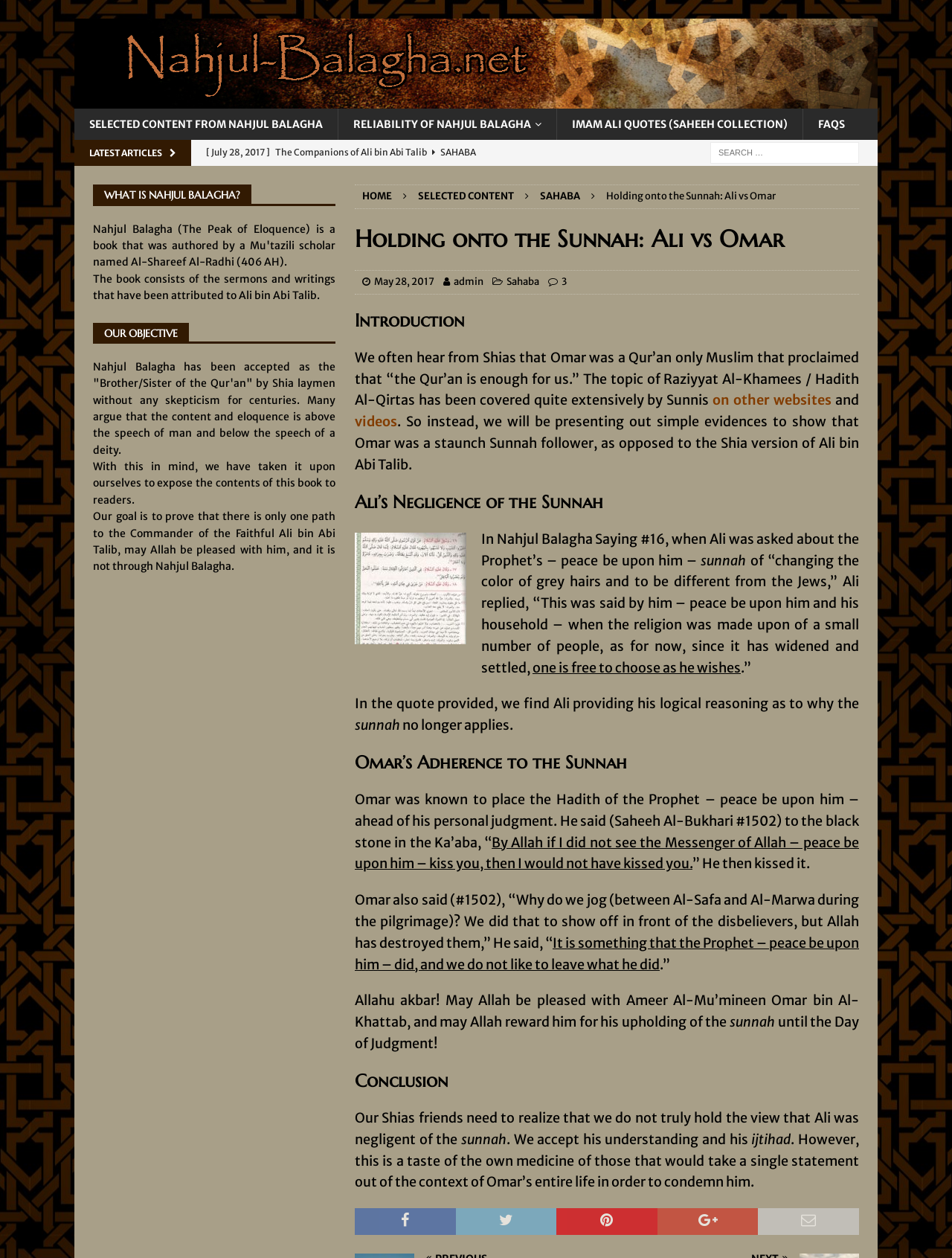Specify the bounding box coordinates of the element's region that should be clicked to achieve the following instruction: "Search for something". The bounding box coordinates consist of four float numbers between 0 and 1, in the format [left, top, right, bottom].

[0.746, 0.113, 0.902, 0.13]